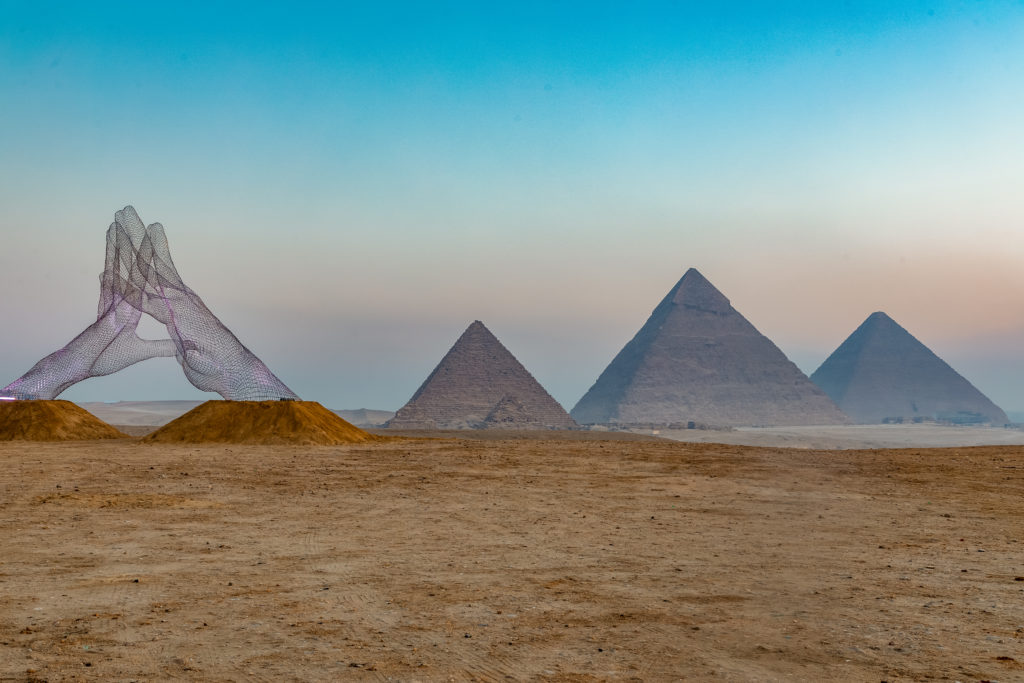Where is the artist Sherin Guirguis based?
Look at the screenshot and give a one-word or phrase answer.

Los Angeles